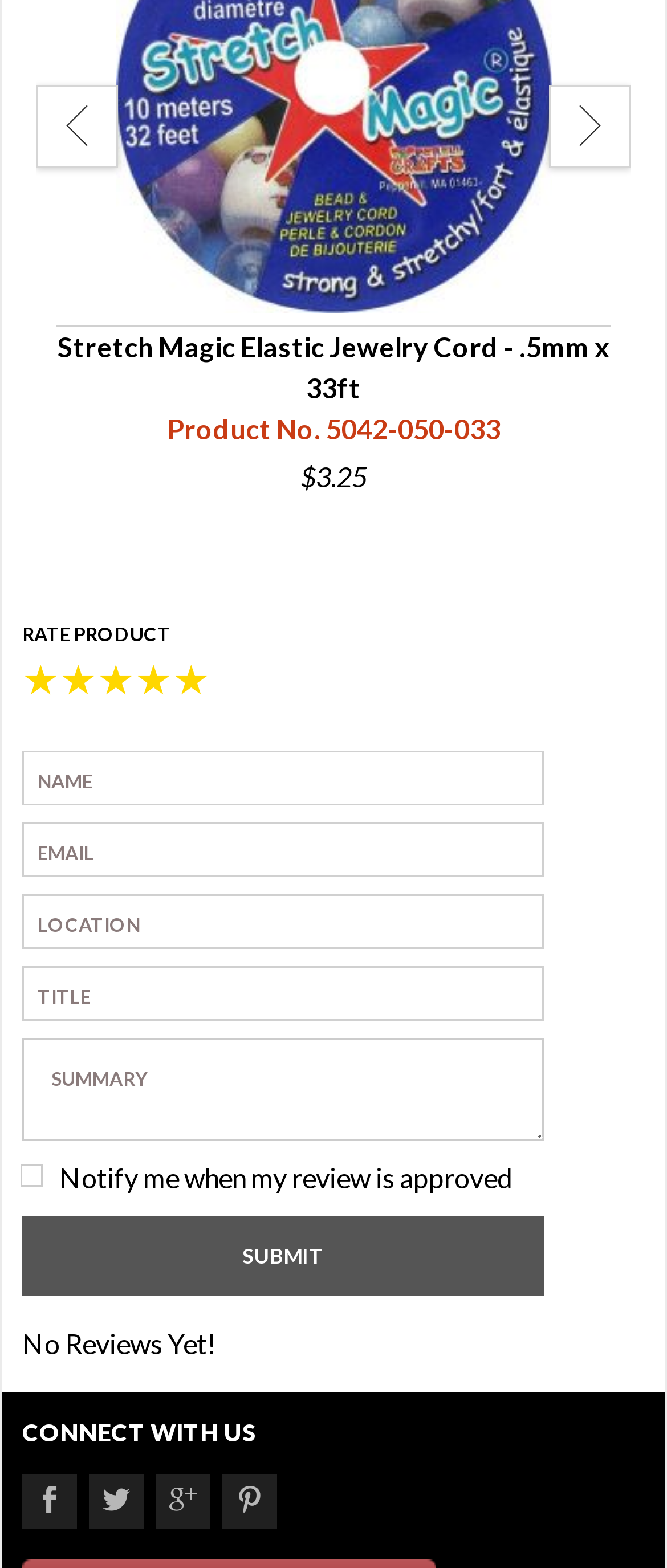Refer to the image and offer a detailed explanation in response to the question: What is the function of the 'cPrevious' and 'dNext' buttons?

The 'cPrevious' and 'dNext' buttons are likely used to navigate through multiple reviews, allowing users to view previous or next reviews.